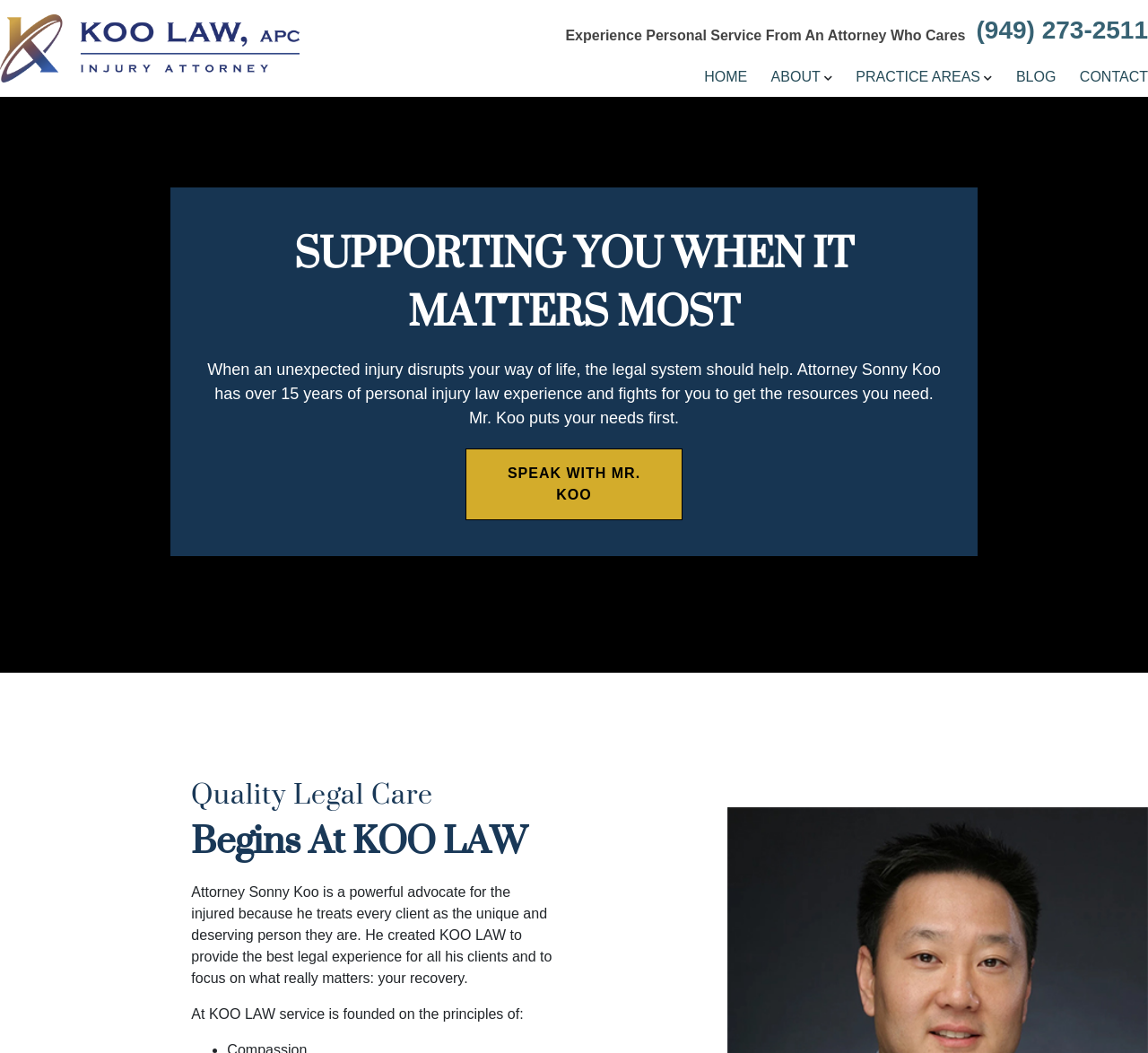Using the given element description, provide the bounding box coordinates (top-left x, top-left y, bottom-right x, bottom-right y) for the corresponding UI element in the screenshot: Speak With Mr. Koo

[0.405, 0.426, 0.595, 0.494]